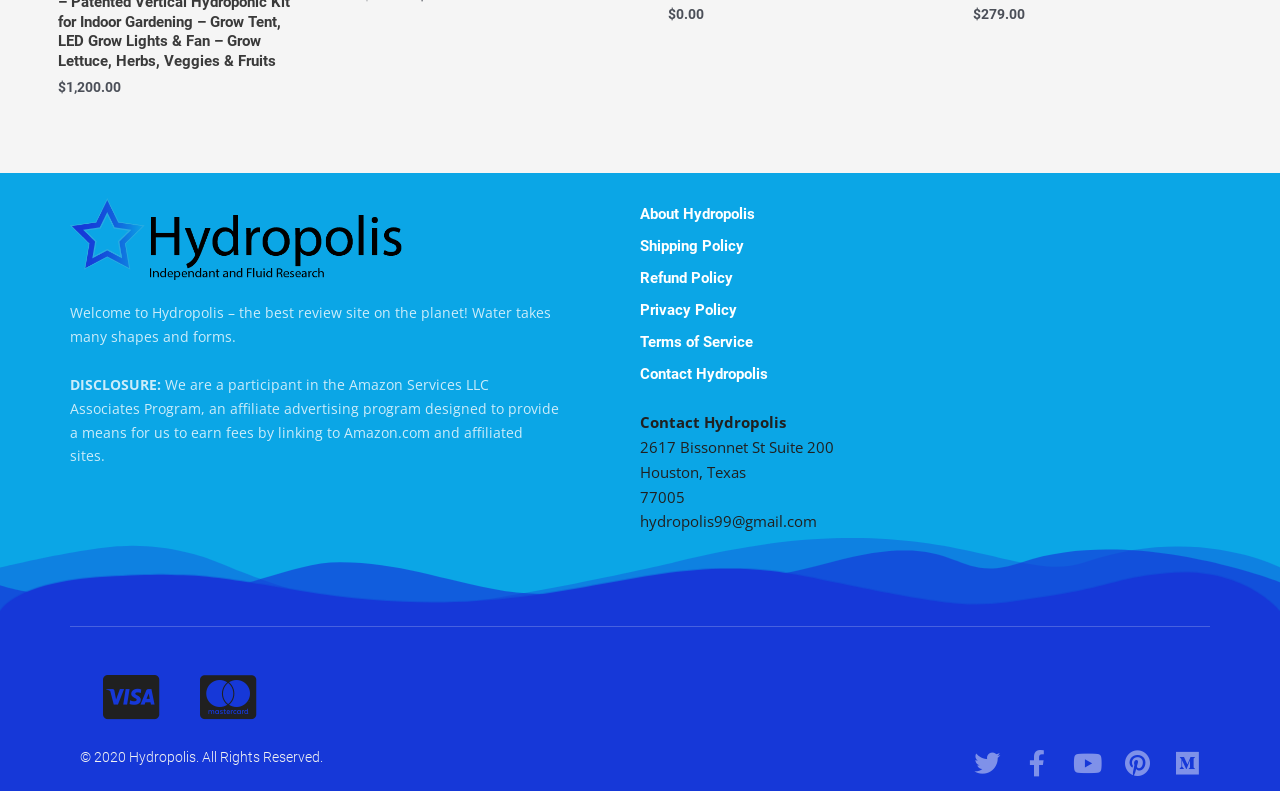What is the address of Hydropolis?
Look at the screenshot and give a one-word or phrase answer.

2617 Bissonnet St Suite 200, Houston, Texas 77005